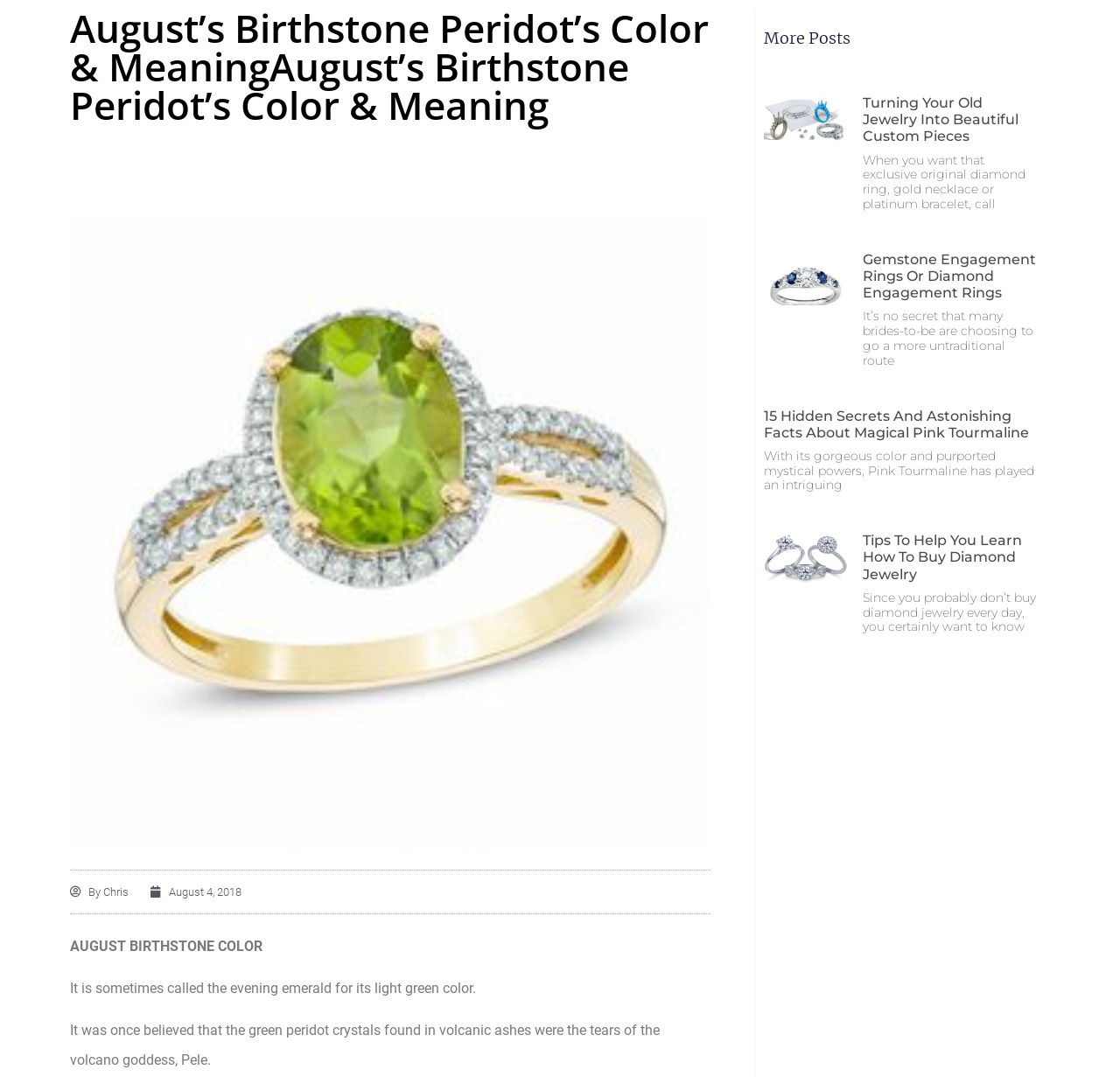What is the name of the volcano goddess associated with Peridot?
Give a single word or phrase answer based on the content of the image.

Pele